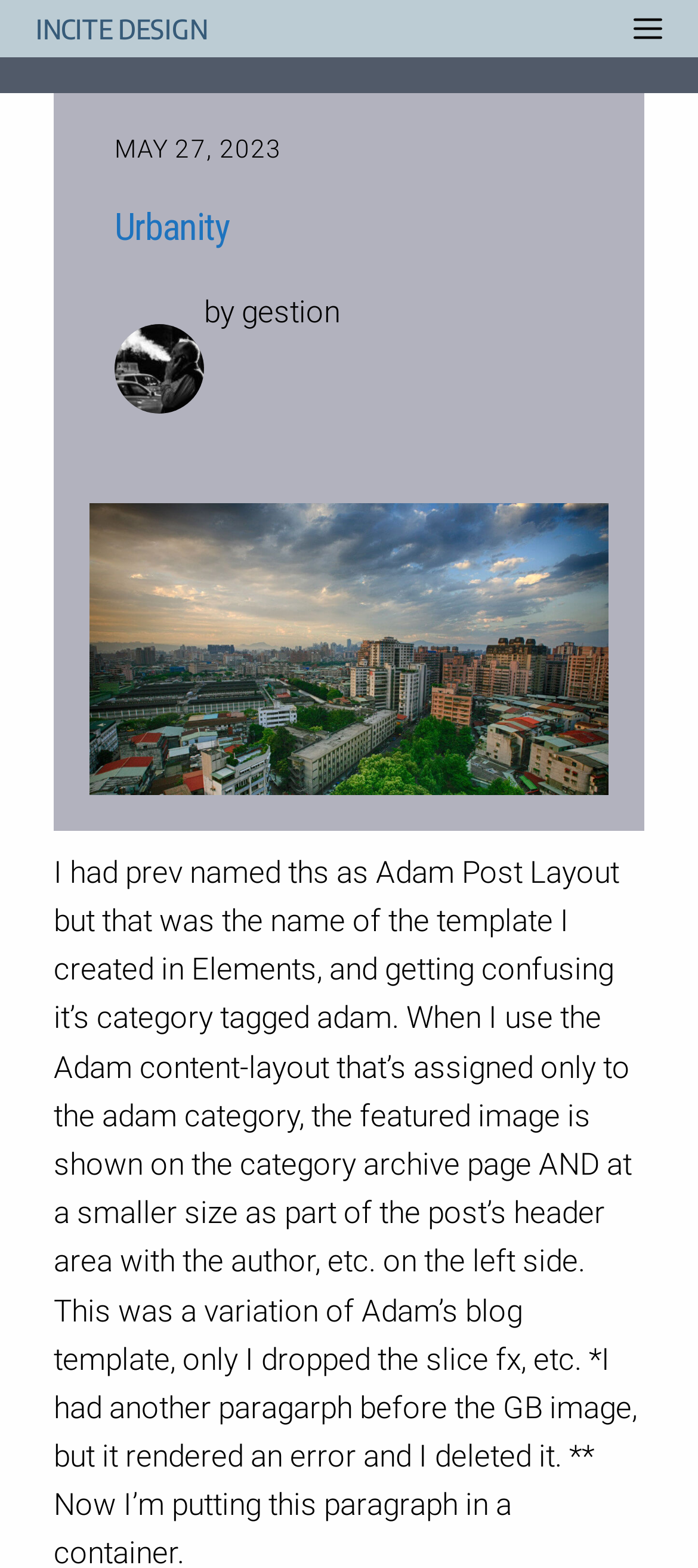Use a single word or phrase to respond to the question:
Is the menu button expanded?

False